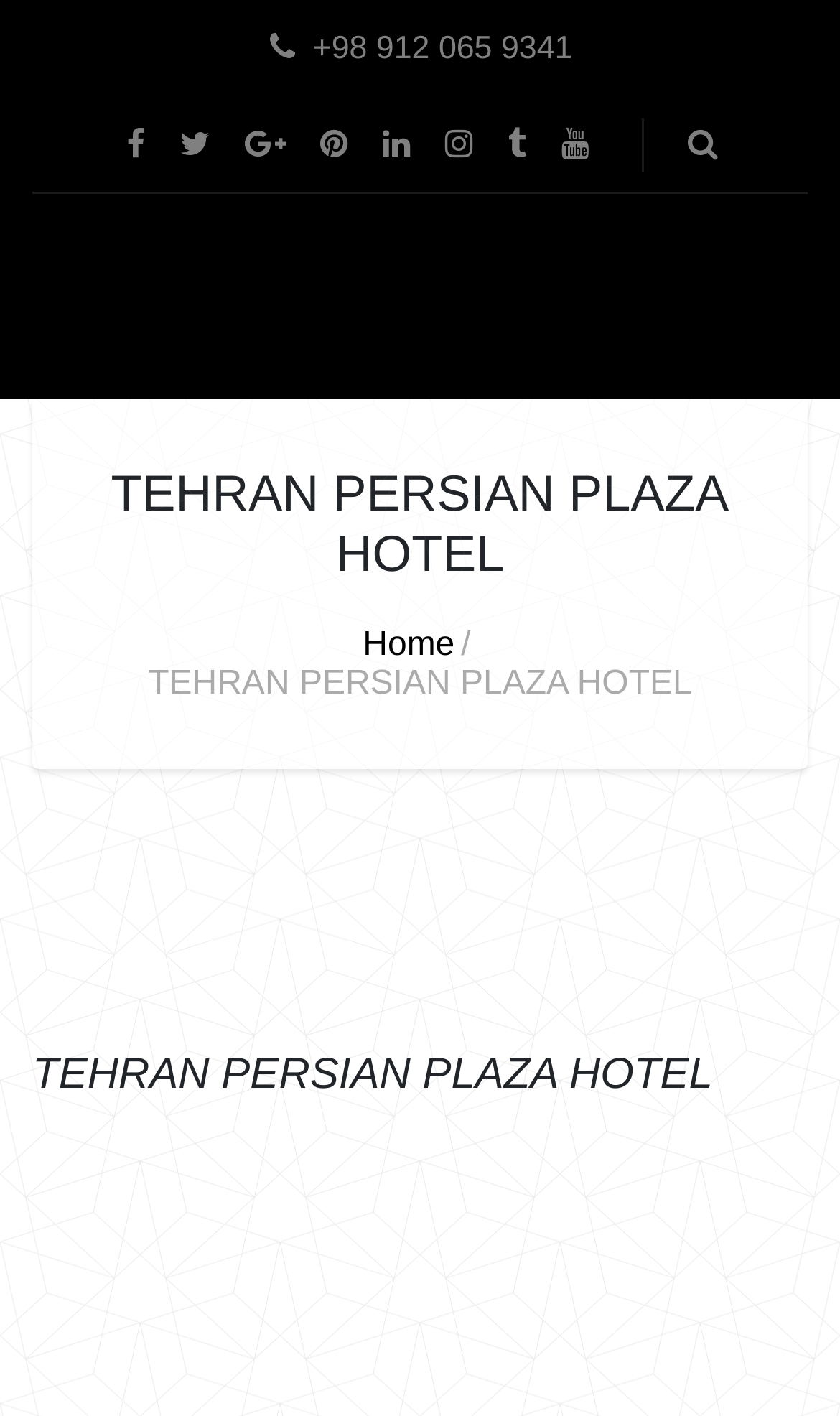Identify the coordinates of the bounding box for the element described below: "Home". Return the coordinates as four float numbers between 0 and 1: [left, top, right, bottom].

[0.432, 0.443, 0.541, 0.469]